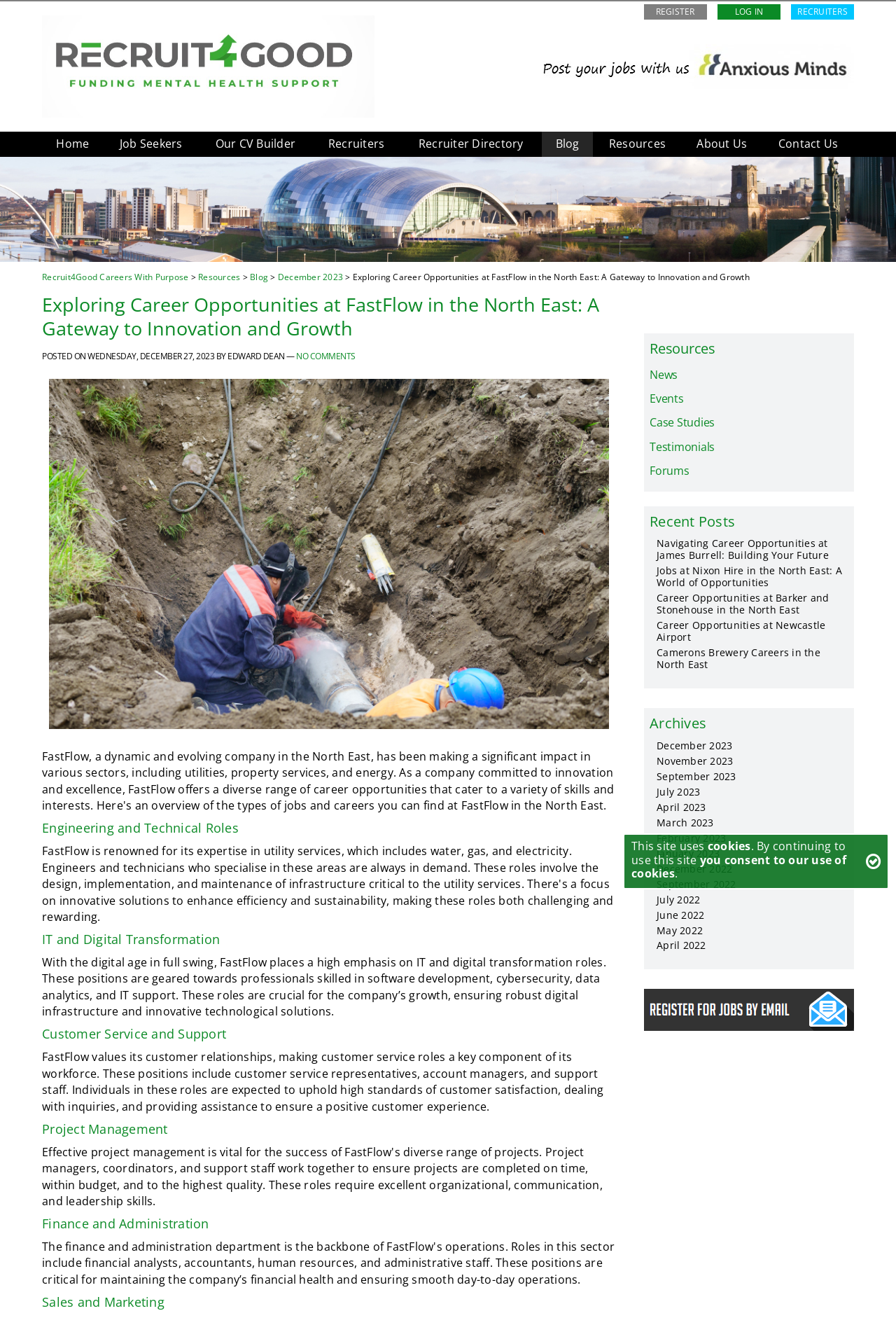Please find and provide the title of the webpage.

Exploring Career Opportunities at FastFlow in the North East: A Gateway to Innovation and Growth